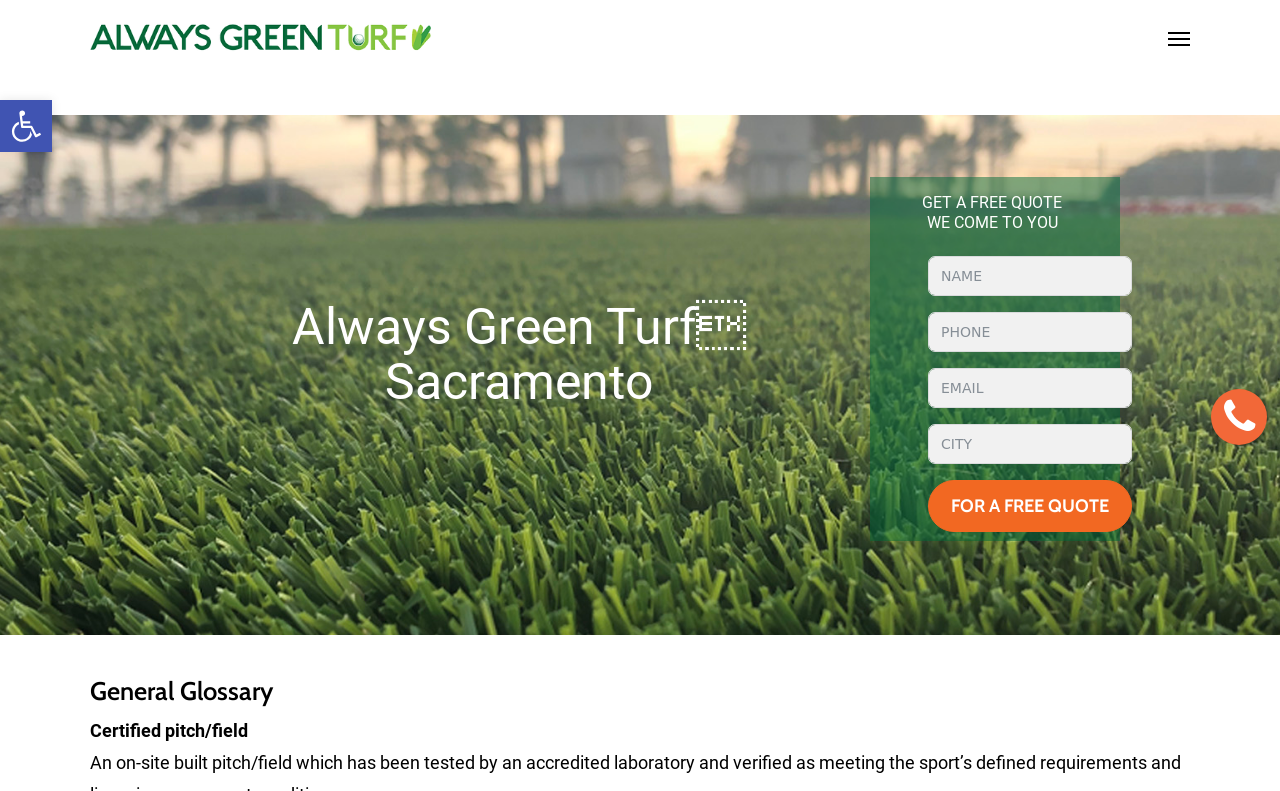Find the bounding box coordinates of the clickable area required to complete the following action: "Enter your name in the contact form".

[0.725, 0.324, 0.884, 0.374]